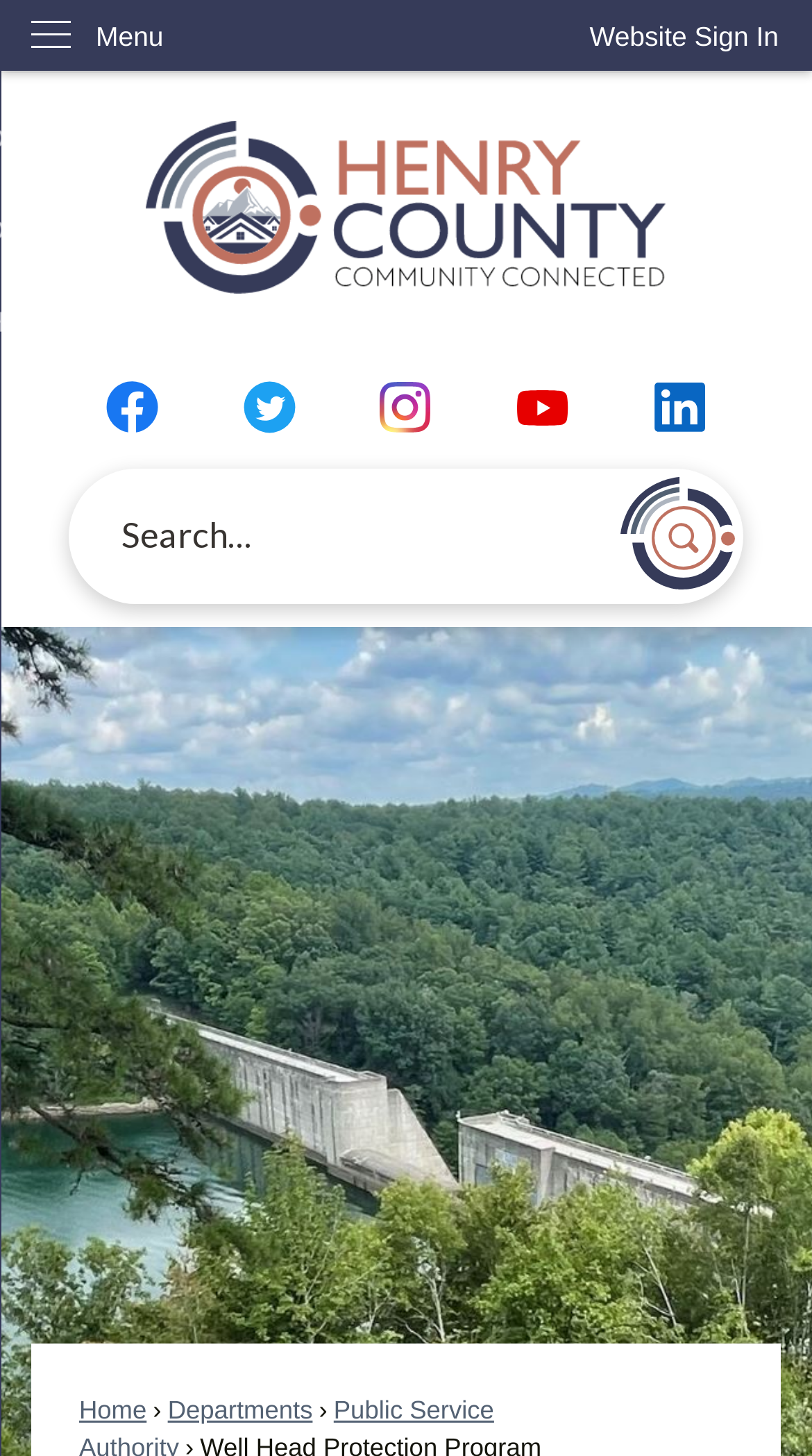Detail the various sections and features of the webpage.

The webpage is about the Well Head Protection Program in Henry County, VA. At the top left corner, there is a "Skip to Main Content" link. Next to it, on the top right corner, is a "Website Sign In" button. Below the sign-in button, there is a vertical menu with the label "Menu". 

On the top center of the page, there is a "Home Page" link accompanied by an image. Below it, there are five social media links with their corresponding images, namely Facebook, Twitter, Instagram, YouTube, and Linkedin, arranged horizontally from left to right.

In the middle of the page, there is a search region with a search textbox and a search button, which also has a search icon image. The search region spans almost the entire width of the page.

At the bottom of the page, there are two links, "Home" and "Departments", arranged horizontally from left to right.